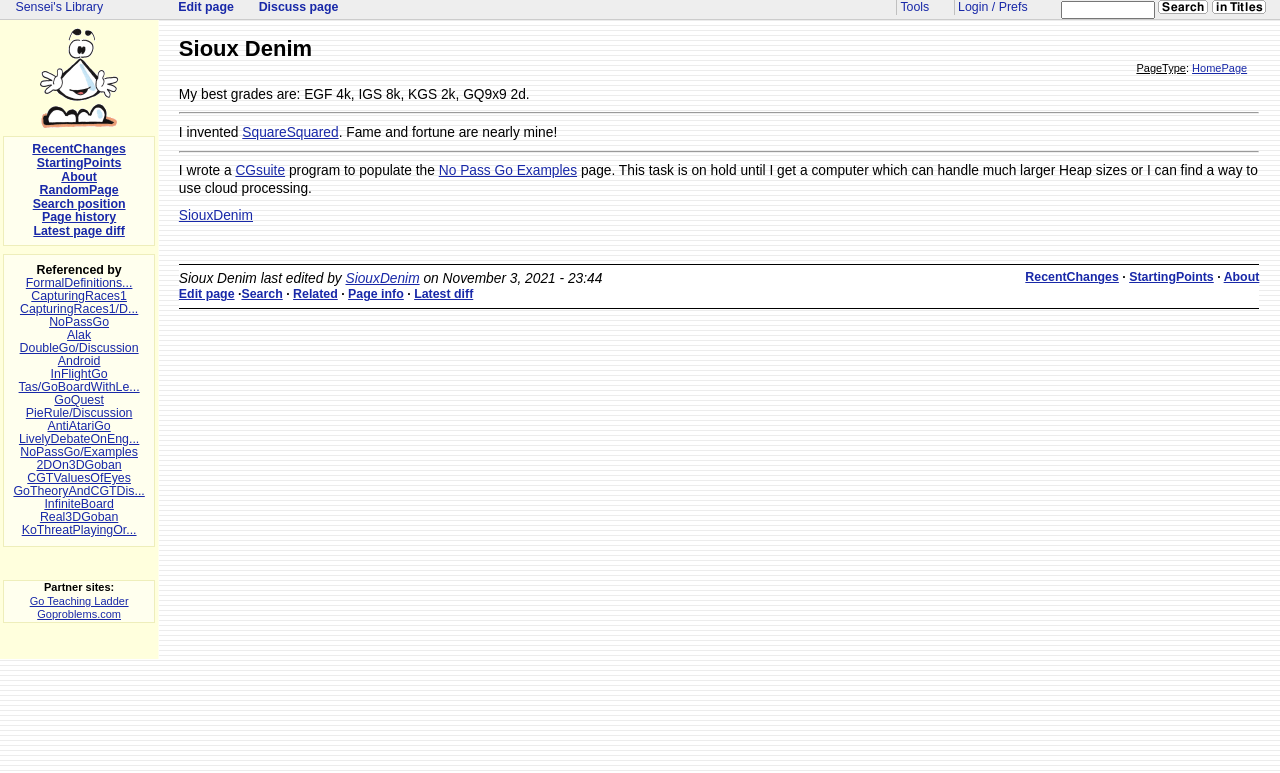Pinpoint the bounding box coordinates of the area that should be clicked to complete the following instruction: "Search for something". The coordinates must be given as four float numbers between 0 and 1, i.e., [left, top, right, bottom].

[0.829, 0.001, 0.902, 0.025]